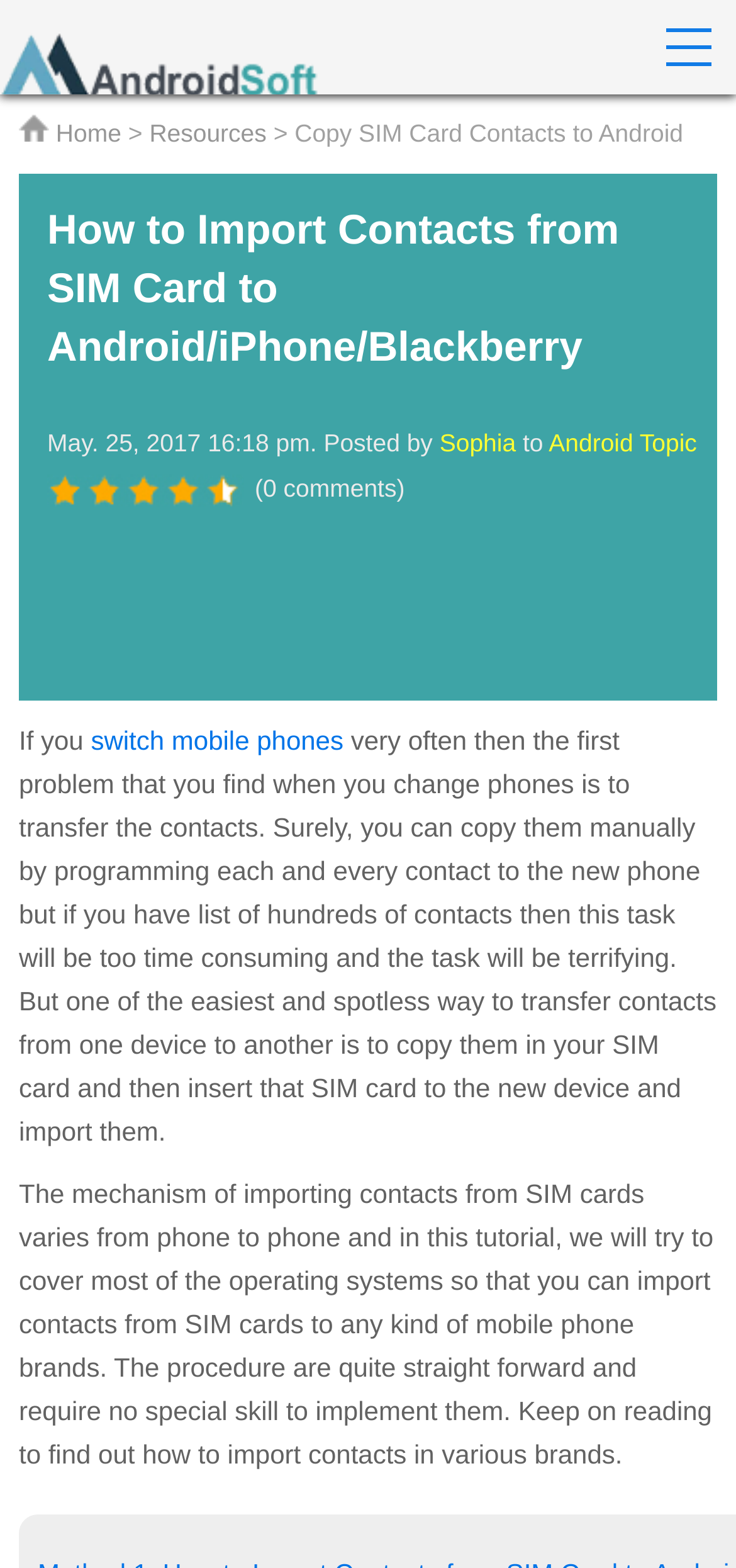Locate the bounding box of the UI element described by: "0 comments" in the given webpage screenshot.

[0.357, 0.302, 0.539, 0.321]